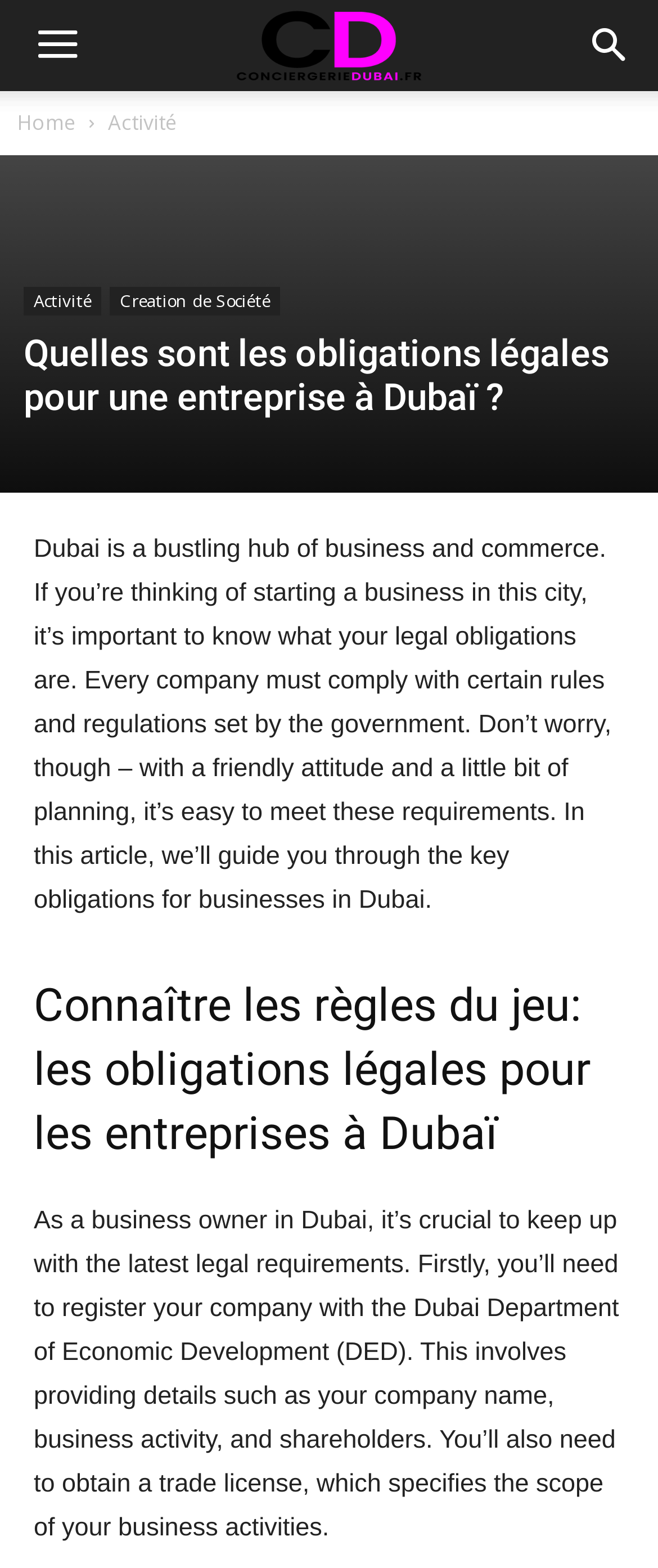Provide the bounding box coordinates of the HTML element described by the text: "Activité". The coordinates should be in the format [left, top, right, bottom] with values between 0 and 1.

[0.164, 0.069, 0.269, 0.087]